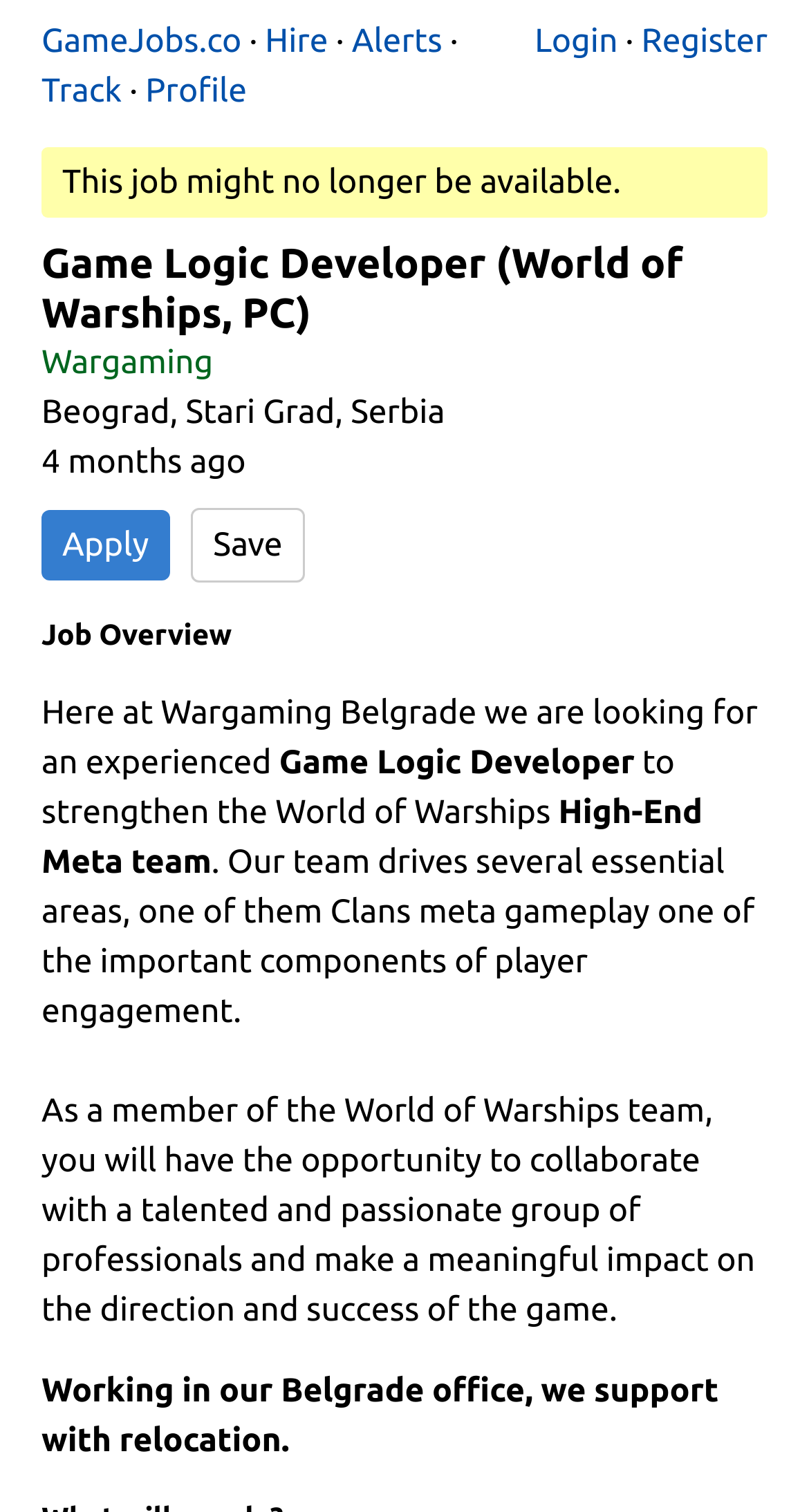Provide the bounding box coordinates of the section that needs to be clicked to accomplish the following instruction: "Click on the 'Save' button."

[0.235, 0.336, 0.377, 0.385]